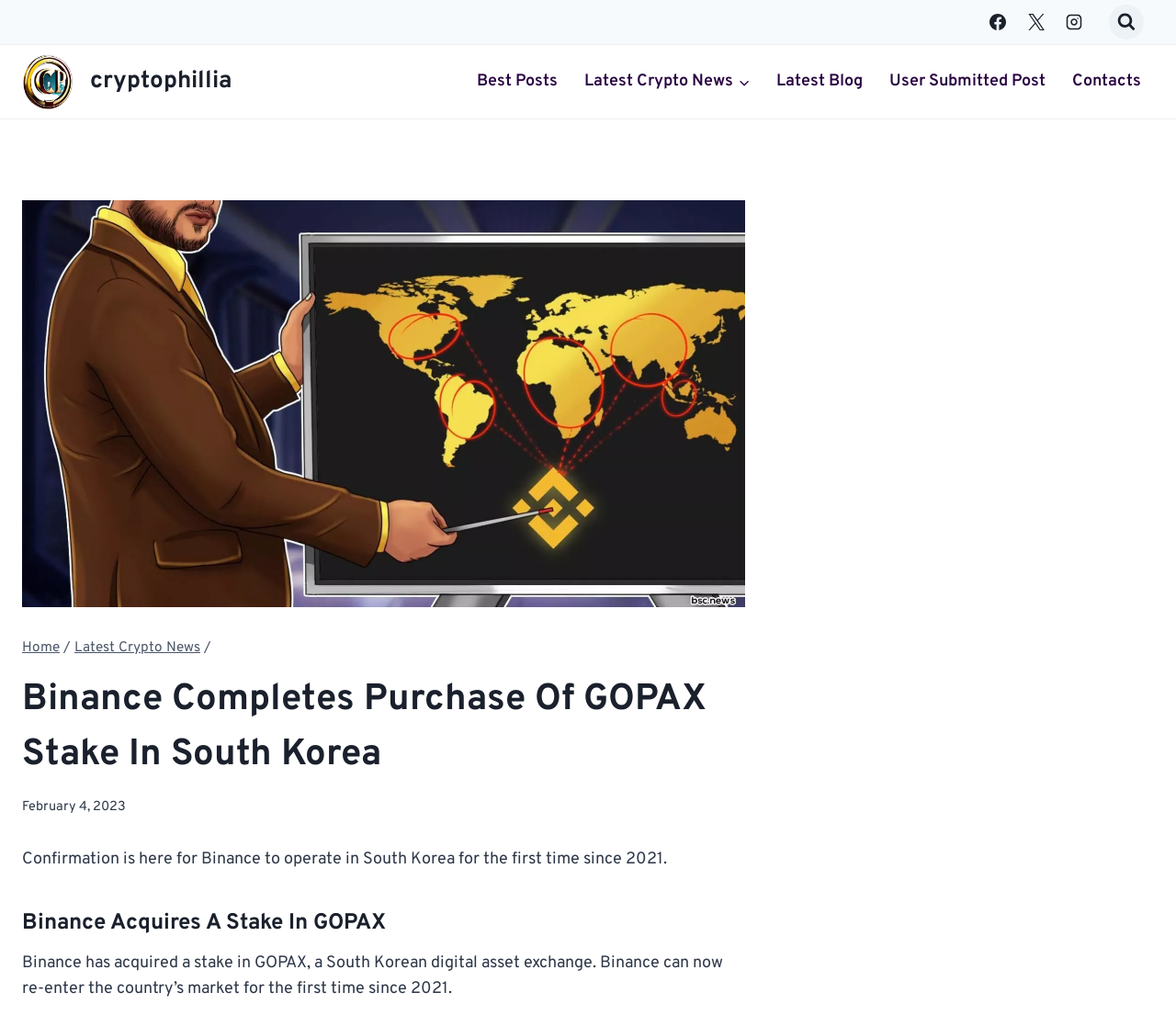Generate the text content of the main heading of the webpage.

Binance Completes Purchase Of GOPAX Stake In South Korea